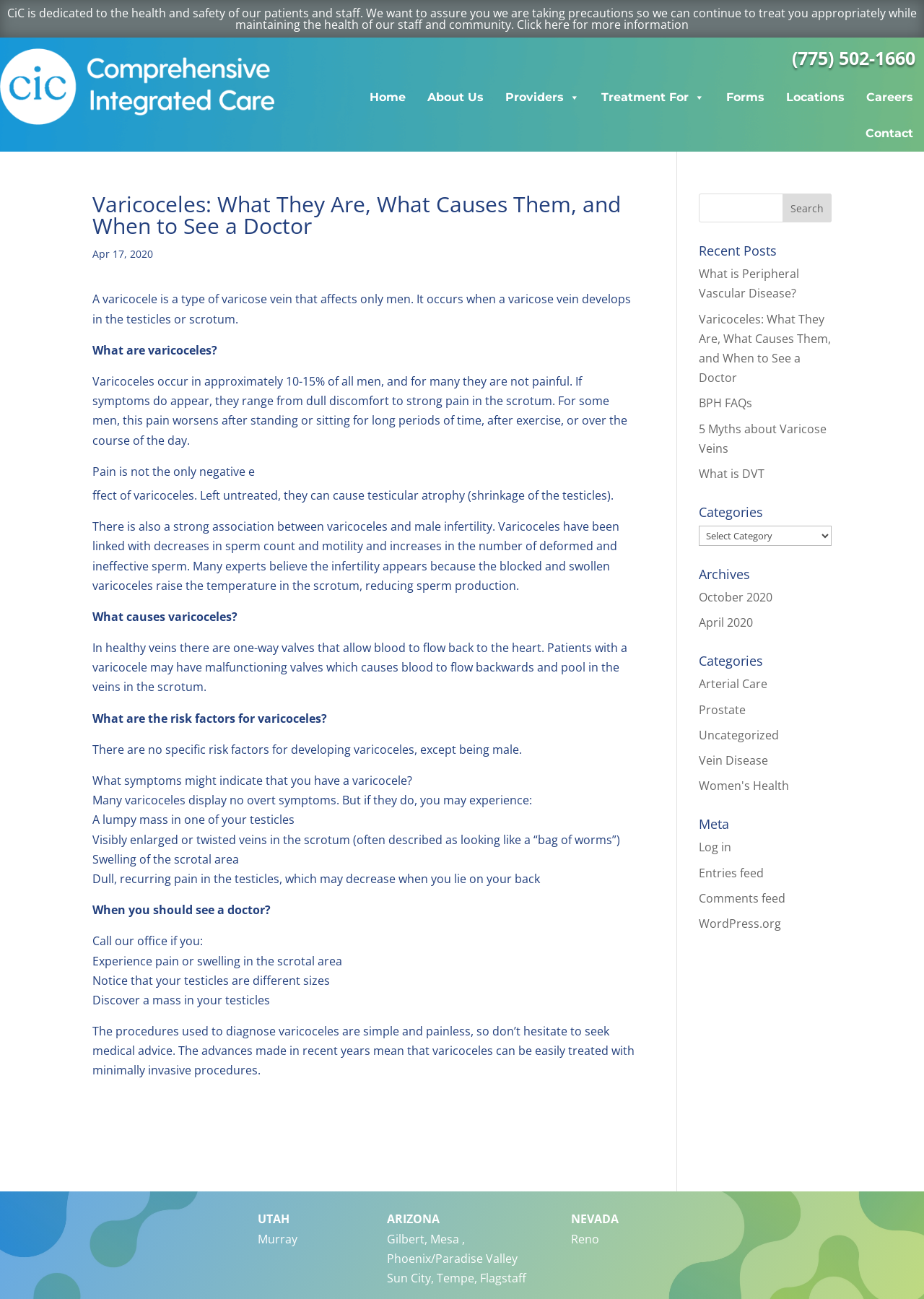Indicate the bounding box coordinates of the element that needs to be clicked to satisfy the following instruction: "Click the 'Contact' link". The coordinates should be four float numbers between 0 and 1, i.e., [left, top, right, bottom].

[0.925, 0.089, 1.0, 0.117]